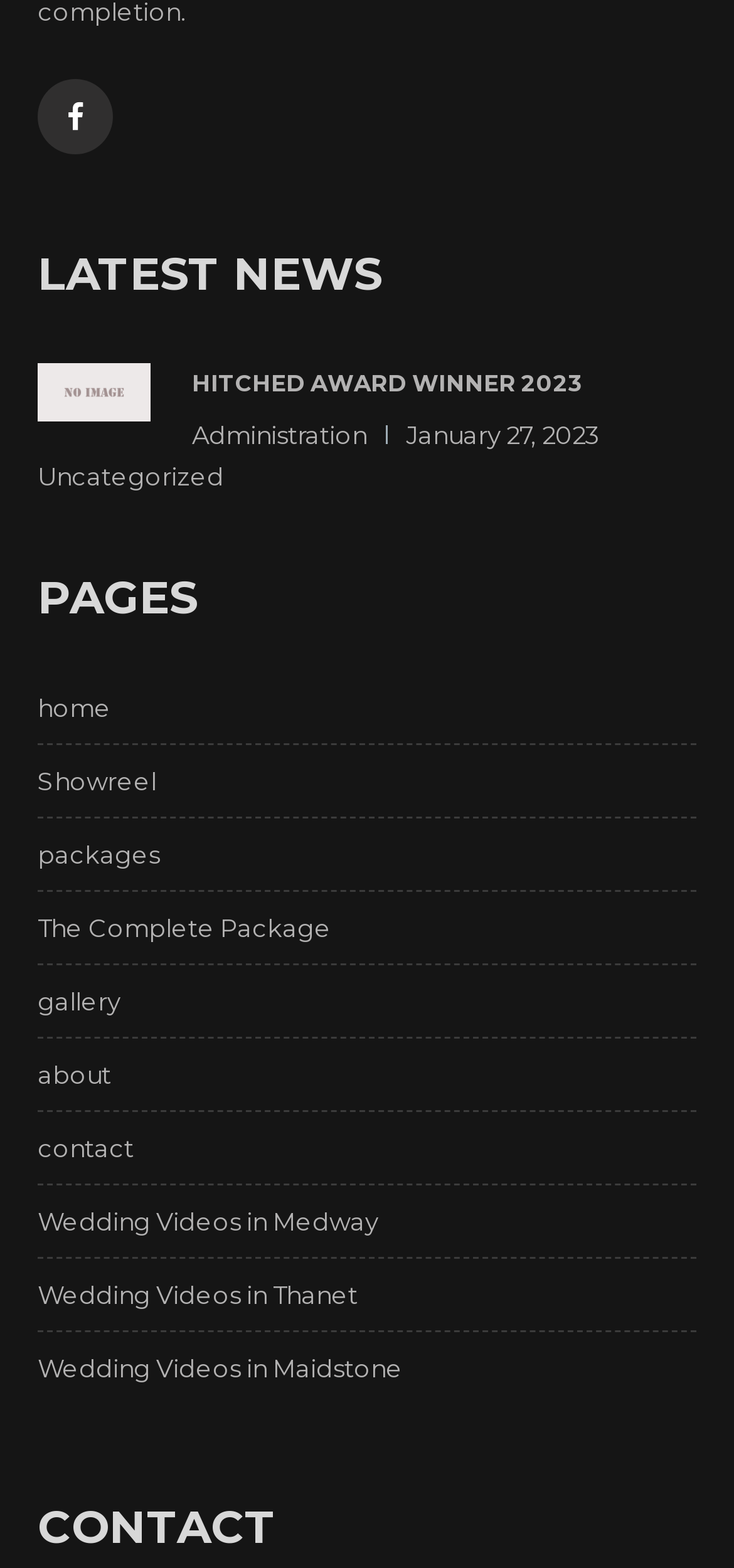Please specify the bounding box coordinates of the clickable section necessary to execute the following command: "Learn about packages".

[0.051, 0.532, 0.949, 0.558]